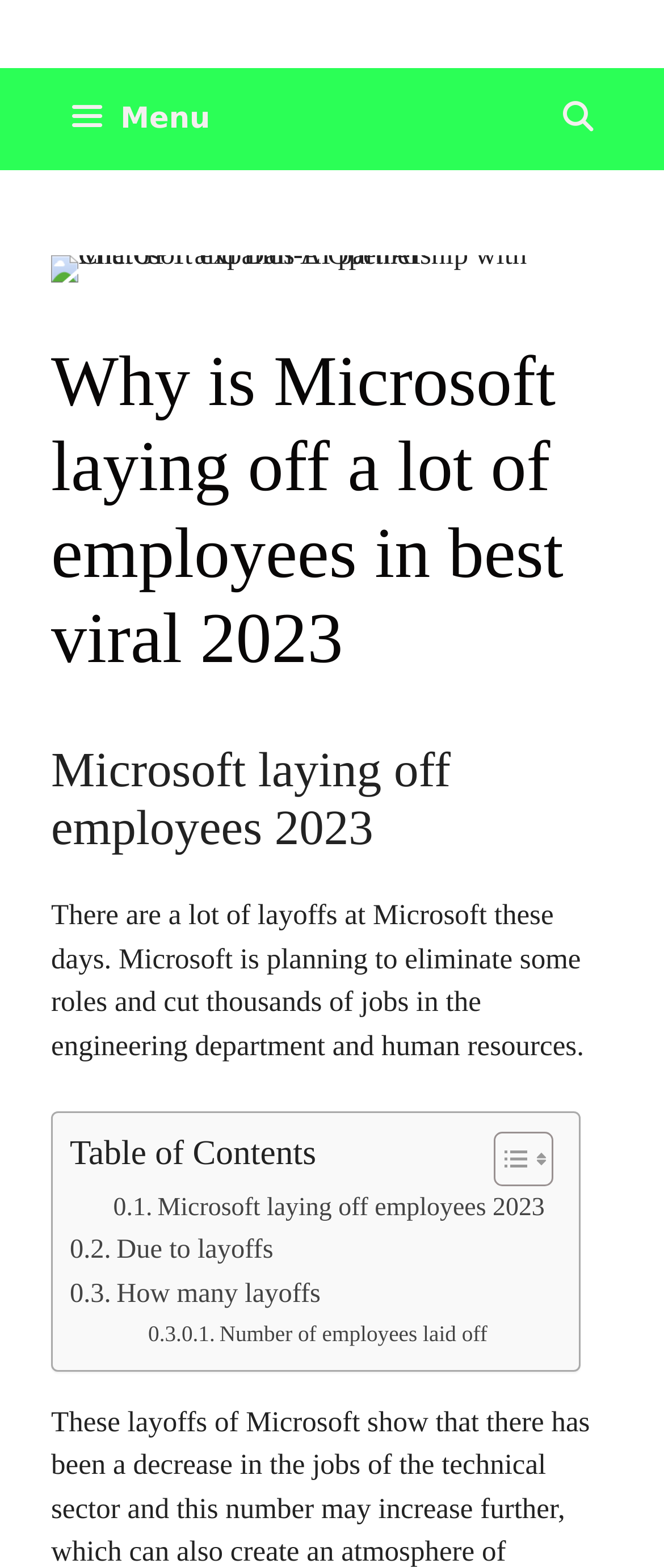Identify the bounding box coordinates for the UI element described as follows: Black Butler: Book of Circus. Use the format (top-left x, top-left y, bottom-right x, bottom-right y) and ensure all values are floating point numbers between 0 and 1.

None